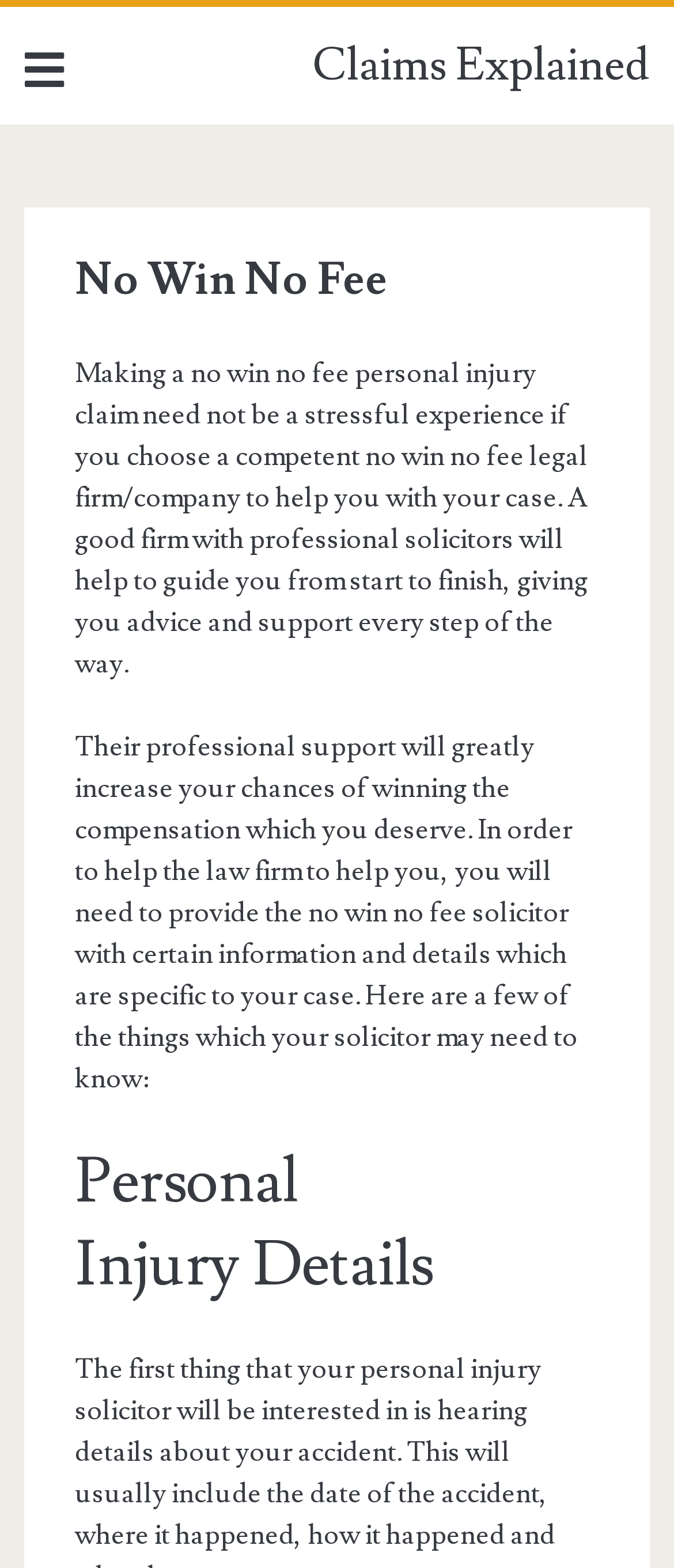Extract the main title from the webpage.

No Win No Fee